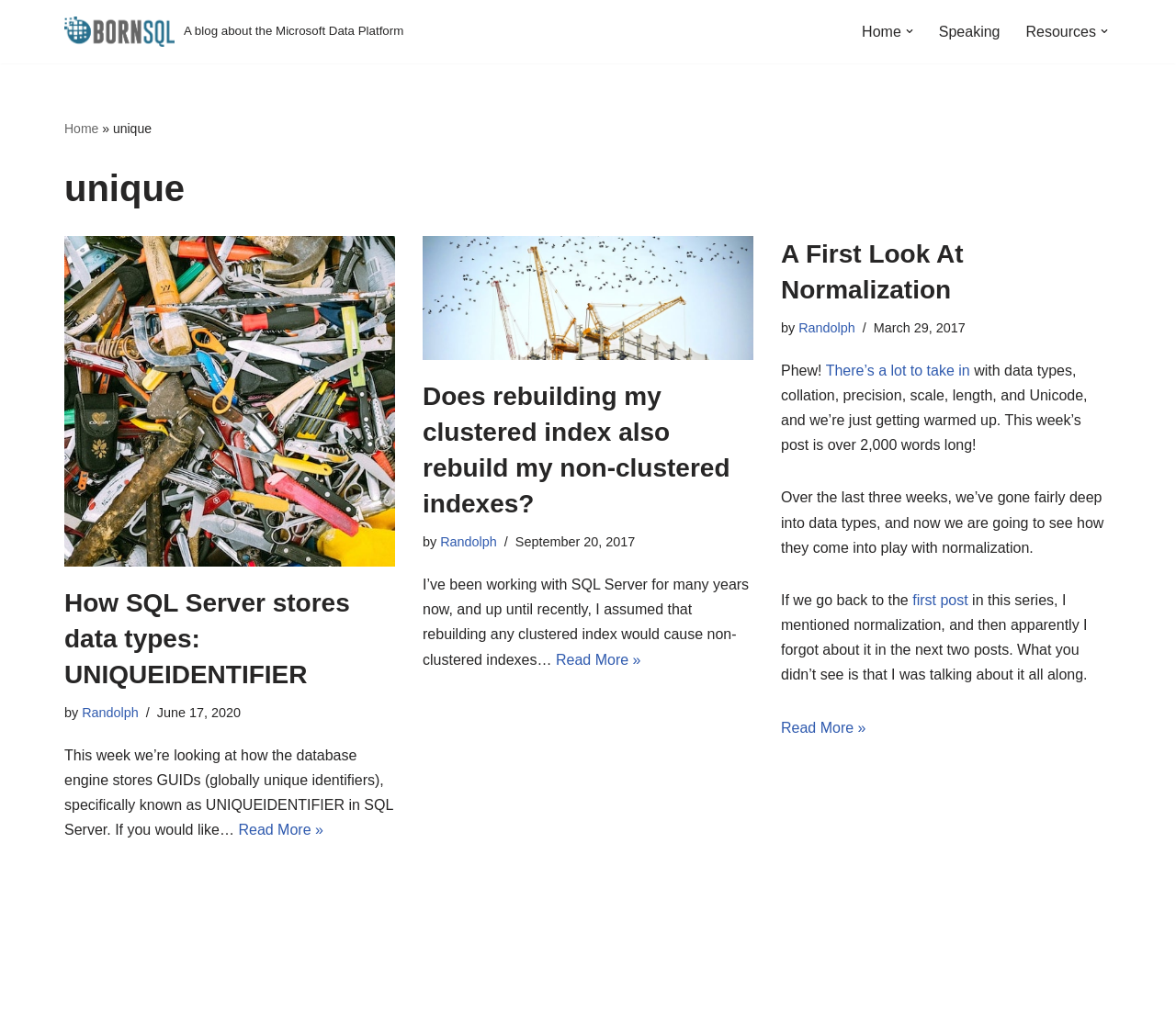Locate the bounding box coordinates of the area that needs to be clicked to fulfill the following instruction: "Click the 'Home' link". The coordinates should be in the format of four float numbers between 0 and 1, namely [left, top, right, bottom].

[0.733, 0.019, 0.766, 0.043]